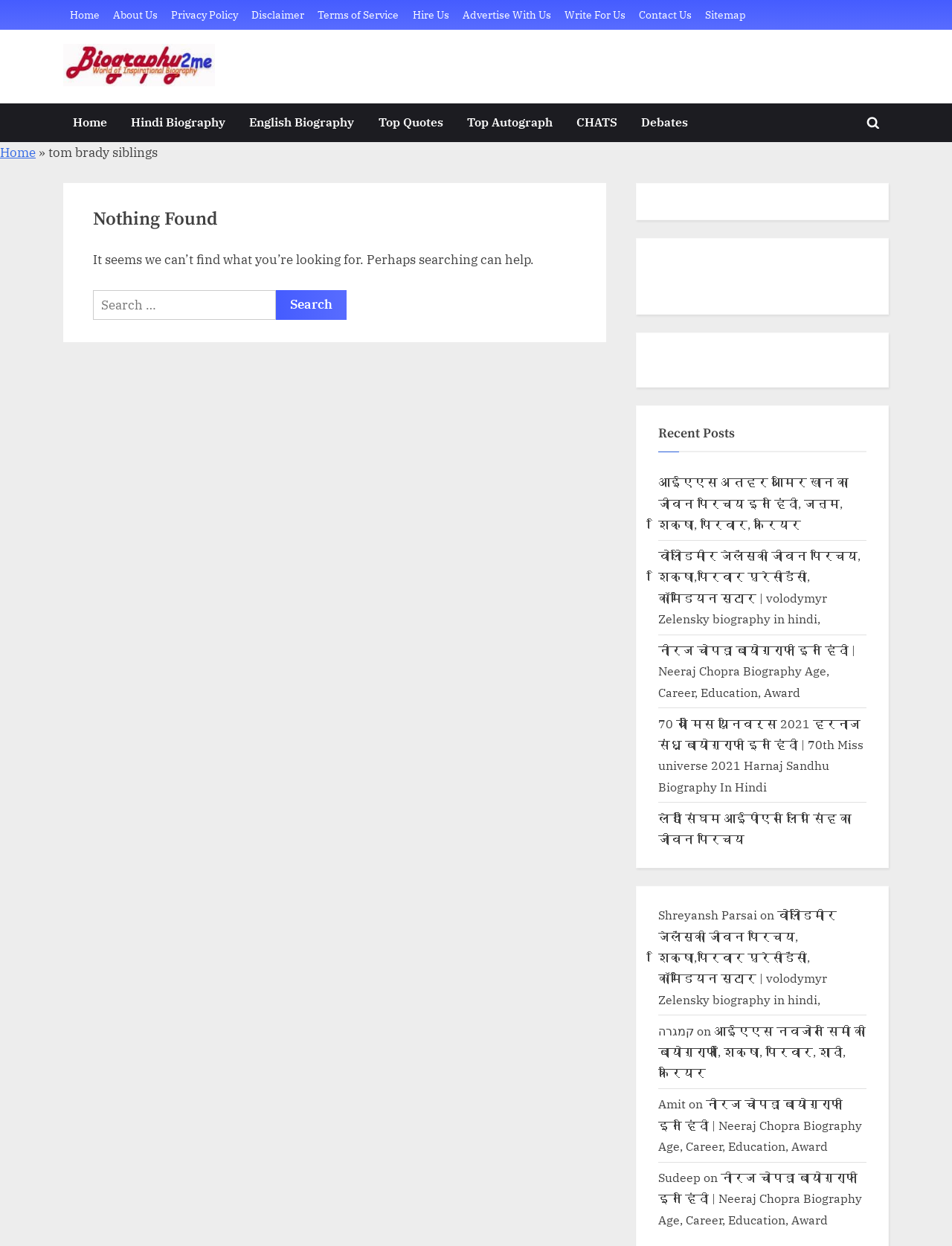Please specify the bounding box coordinates of the clickable section necessary to execute the following command: "Toggle the search form".

[0.903, 0.087, 0.931, 0.109]